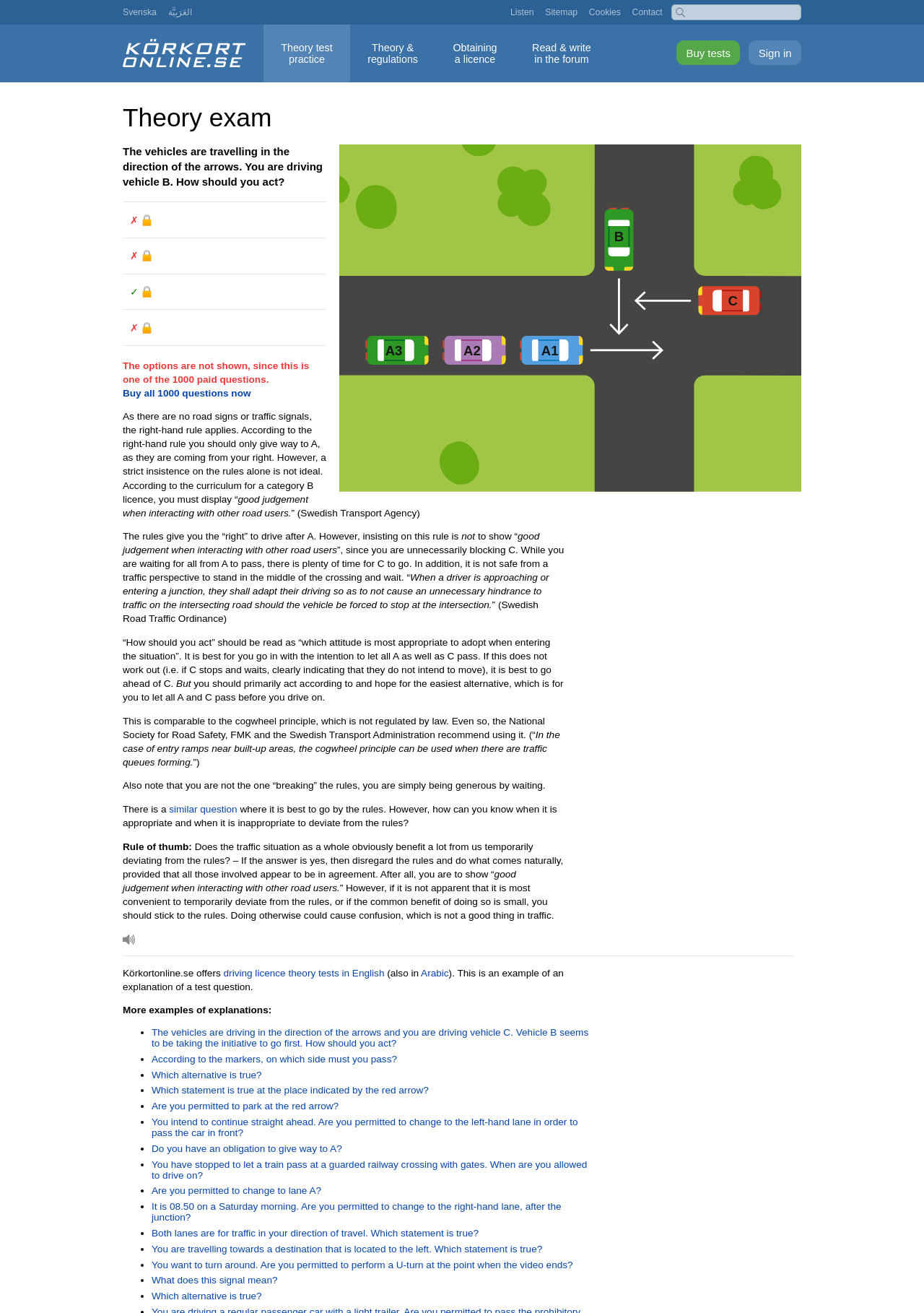Please specify the bounding box coordinates of the clickable region to carry out the following instruction: "Click the 'similar question' link". The coordinates should be four float numbers between 0 and 1, in the format [left, top, right, bottom].

[0.183, 0.612, 0.257, 0.621]